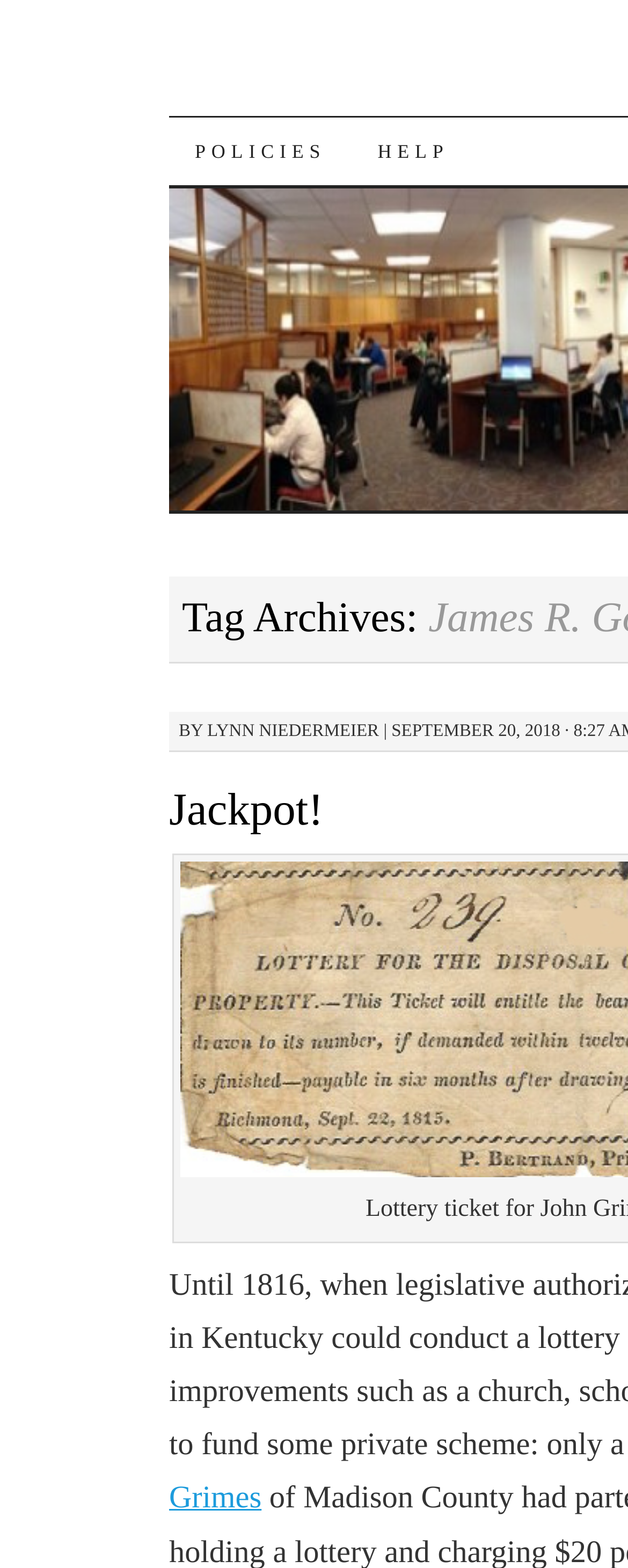How many links are on the top?
Using the image, answer in one word or phrase.

3